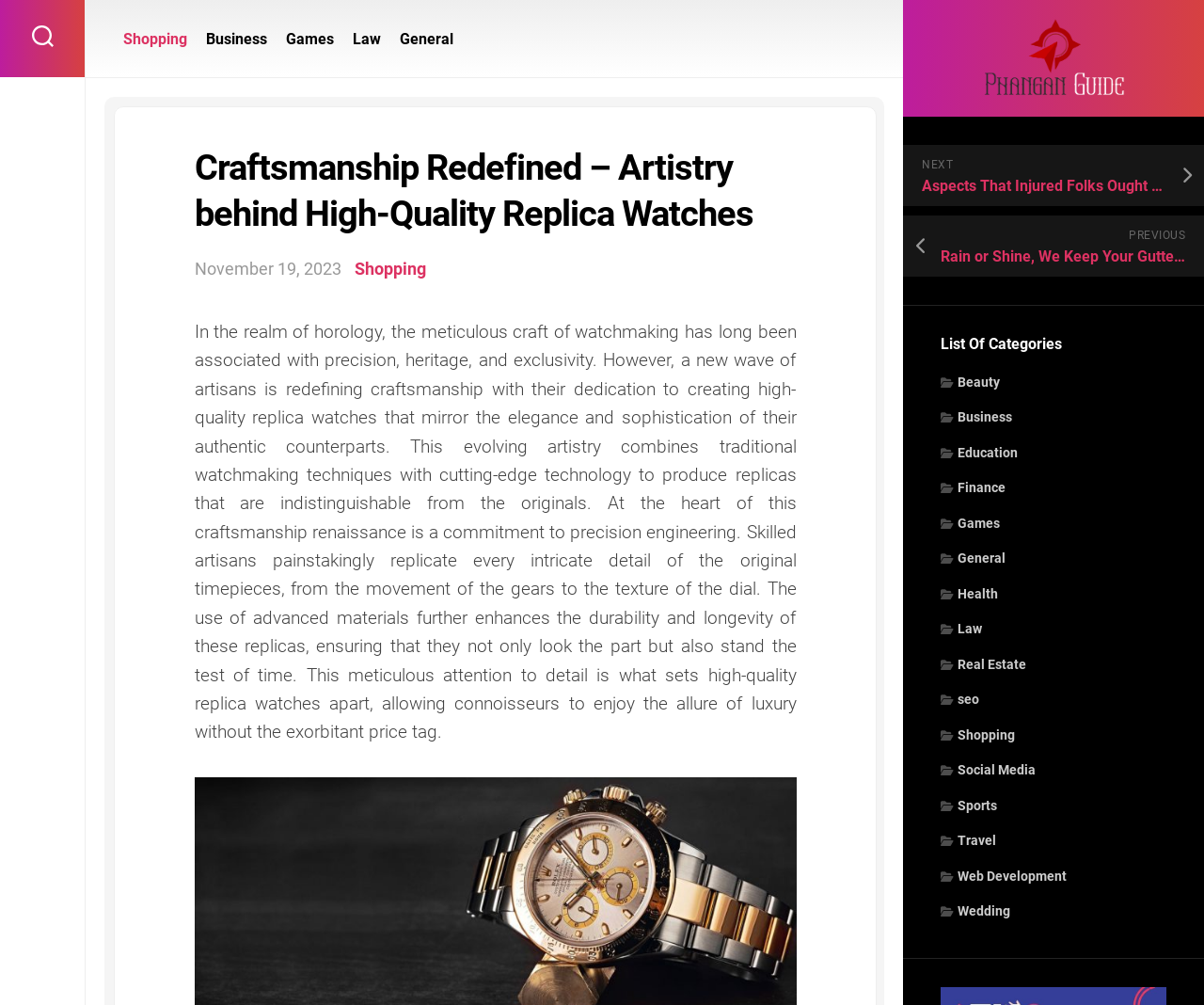For the following element description, predict the bounding box coordinates in the format (top-left x, top-left y, bottom-right x, bottom-right y). All values should be floating point numbers between 0 and 1. Description: alt="Phangan Guide"

[0.781, 0.016, 0.969, 0.1]